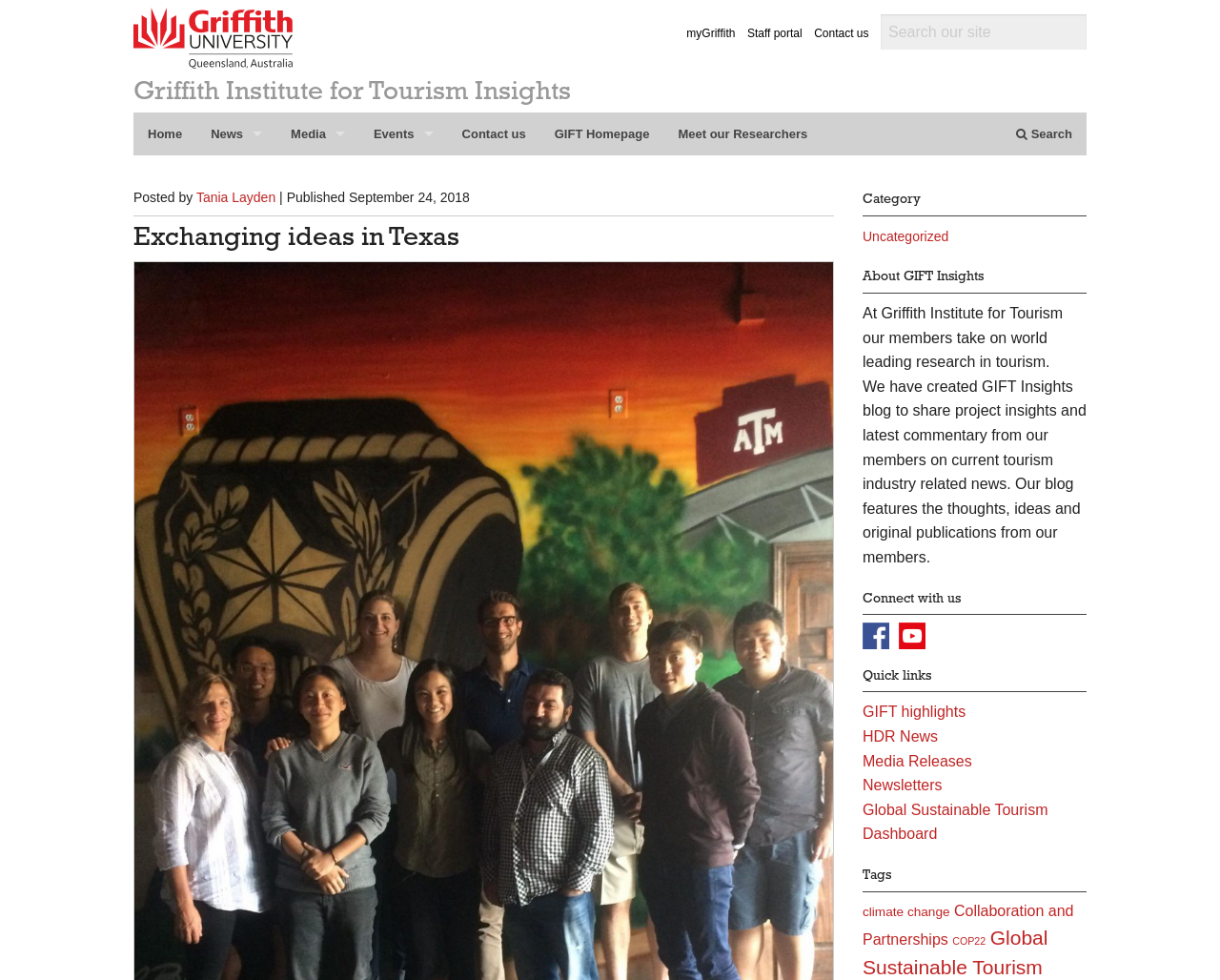What is the purpose of the search box?
Using the image provided, answer with just one word or phrase.

Search our site